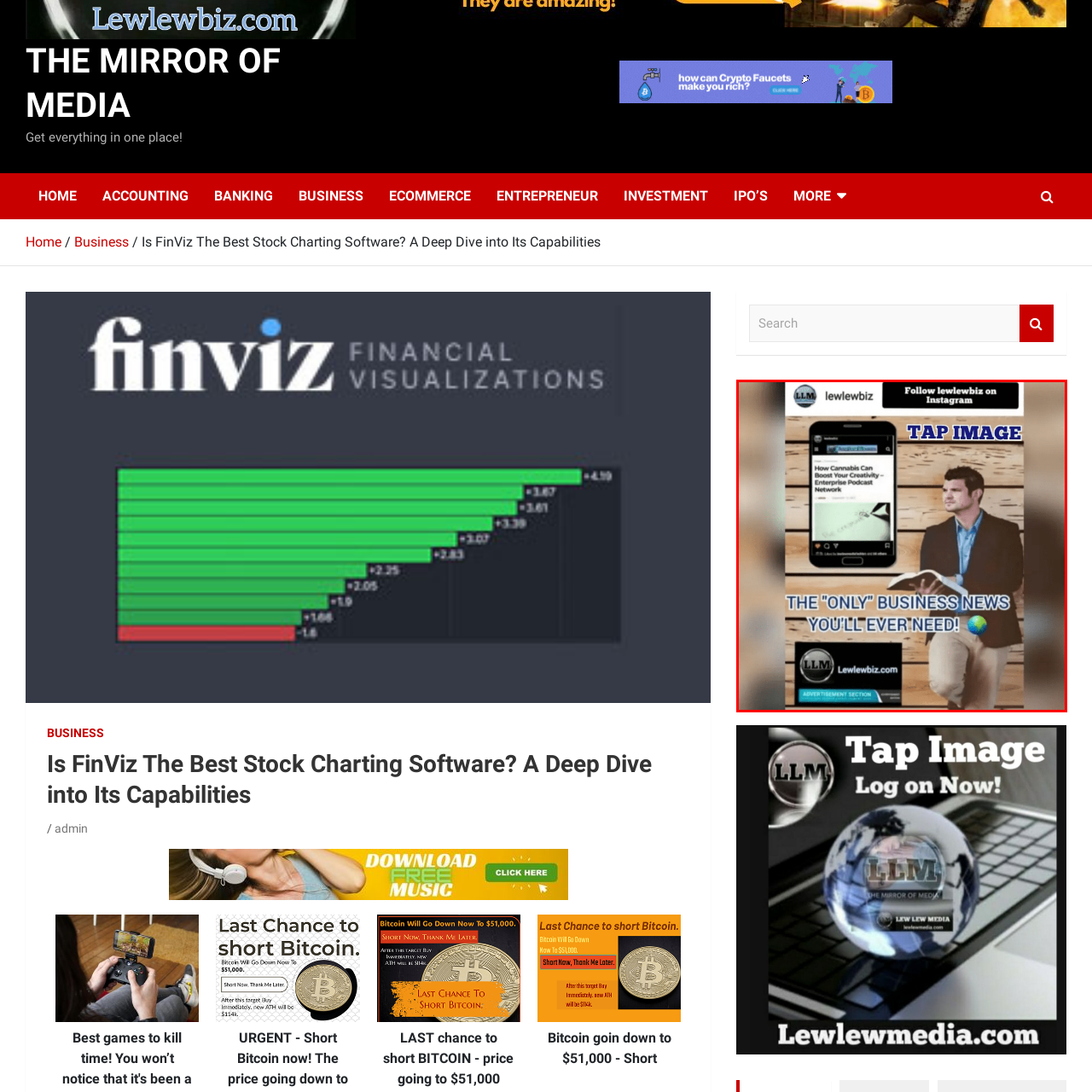Articulate a detailed description of the image inside the red frame.

The image features a visually striking advertisement promoting a business news platform. At the center, a man with a modern hairstyle is confidently posed while holding a book, dressed in a stylish dark jacket over a light blue shirt and beige pants. To his right, a smartphone showcases an article titled "How Cannabis Can Boost Your Creativity - Enterprise Podcast Network," highlighting the platform's diverse content. The background includes a vibrant array of colors, drawing viewers’ attention to the text at the top that urges users to engage by tapping the image. Bold text at the bottom reads, "THE 'ONLY' BUSINESS NEWS YOU'LL EVER NEED!" accompanied by a globe icon, reinforcing the message of comprehensive coverage. The advertisement also features social media prompts urging viewers to follow the account, enhancing the interactive aspect of the promotion.